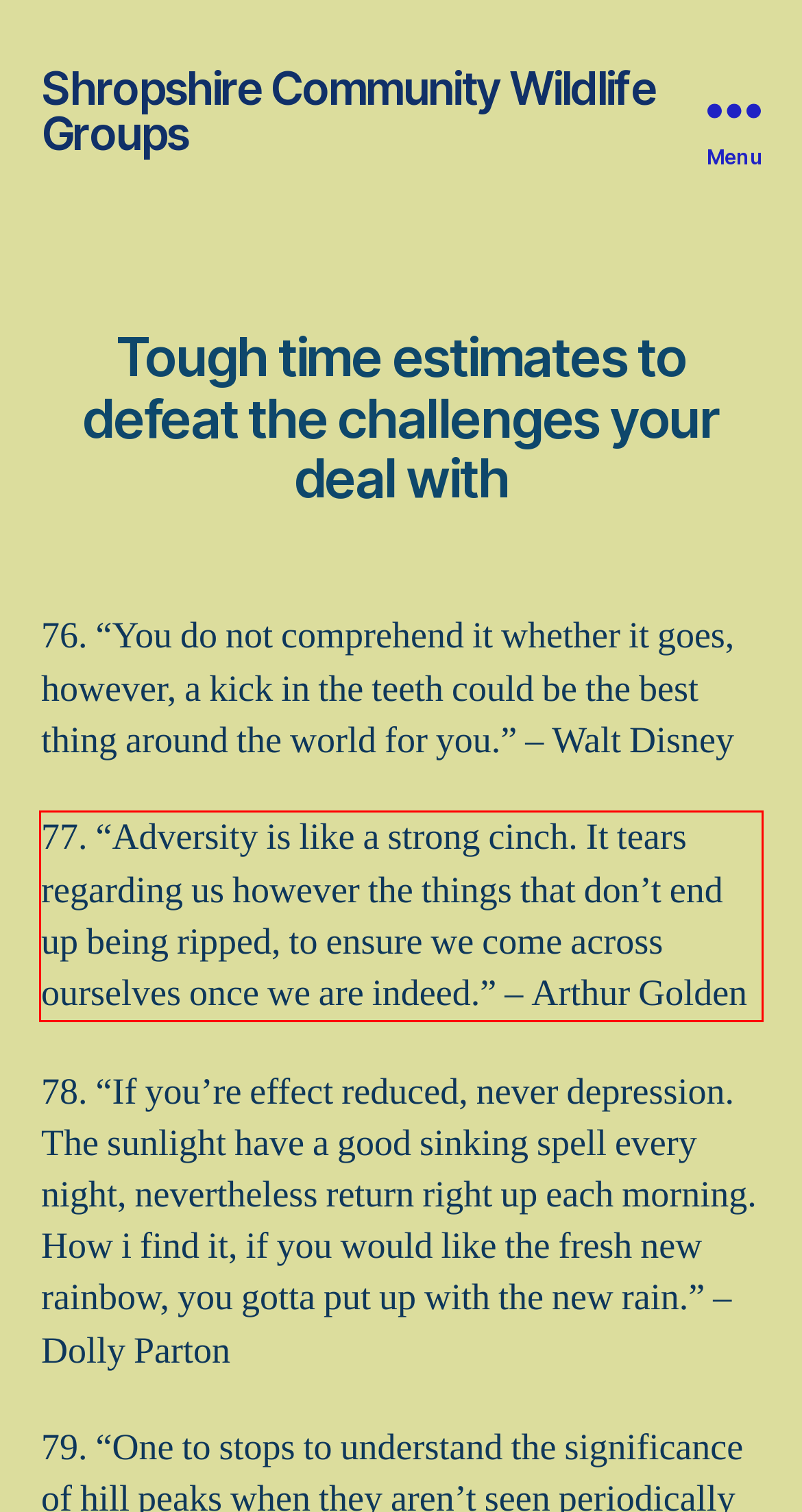There is a screenshot of a webpage with a red bounding box around a UI element. Please use OCR to extract the text within the red bounding box.

77. “Adversity is like a strong cinch. It tears regarding us however the things that don’t end up being ripped, to ensure we come across ourselves once we are indeed.” – Arthur Golden